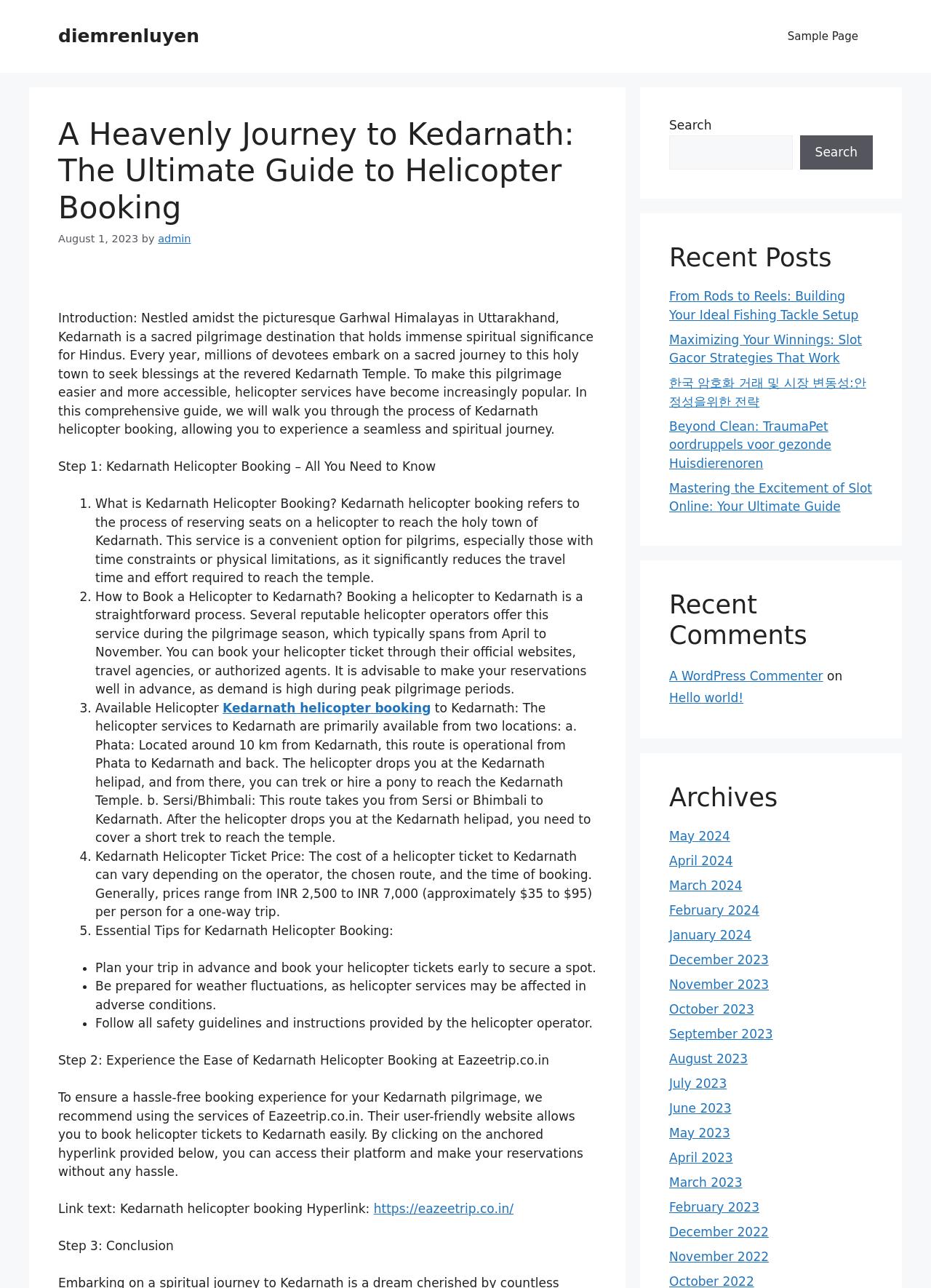Specify the bounding box coordinates of the region I need to click to perform the following instruction: "Visit Eazeetrip.co.in". The coordinates must be four float numbers in the range of 0 to 1, i.e., [left, top, right, bottom].

[0.401, 0.933, 0.552, 0.944]